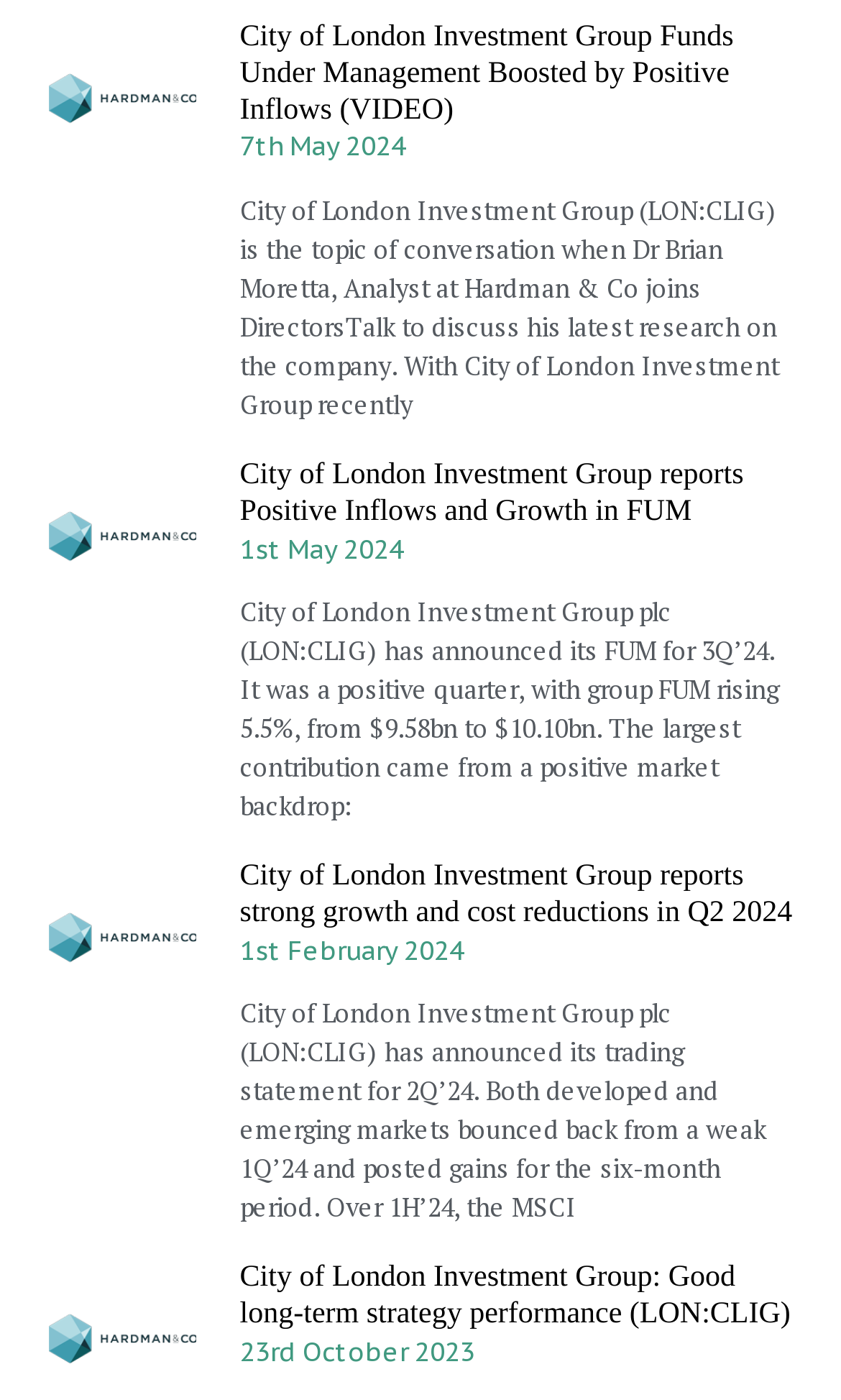Please respond in a single word or phrase: 
What is the company discussed in the first article?

City of London Investment Group